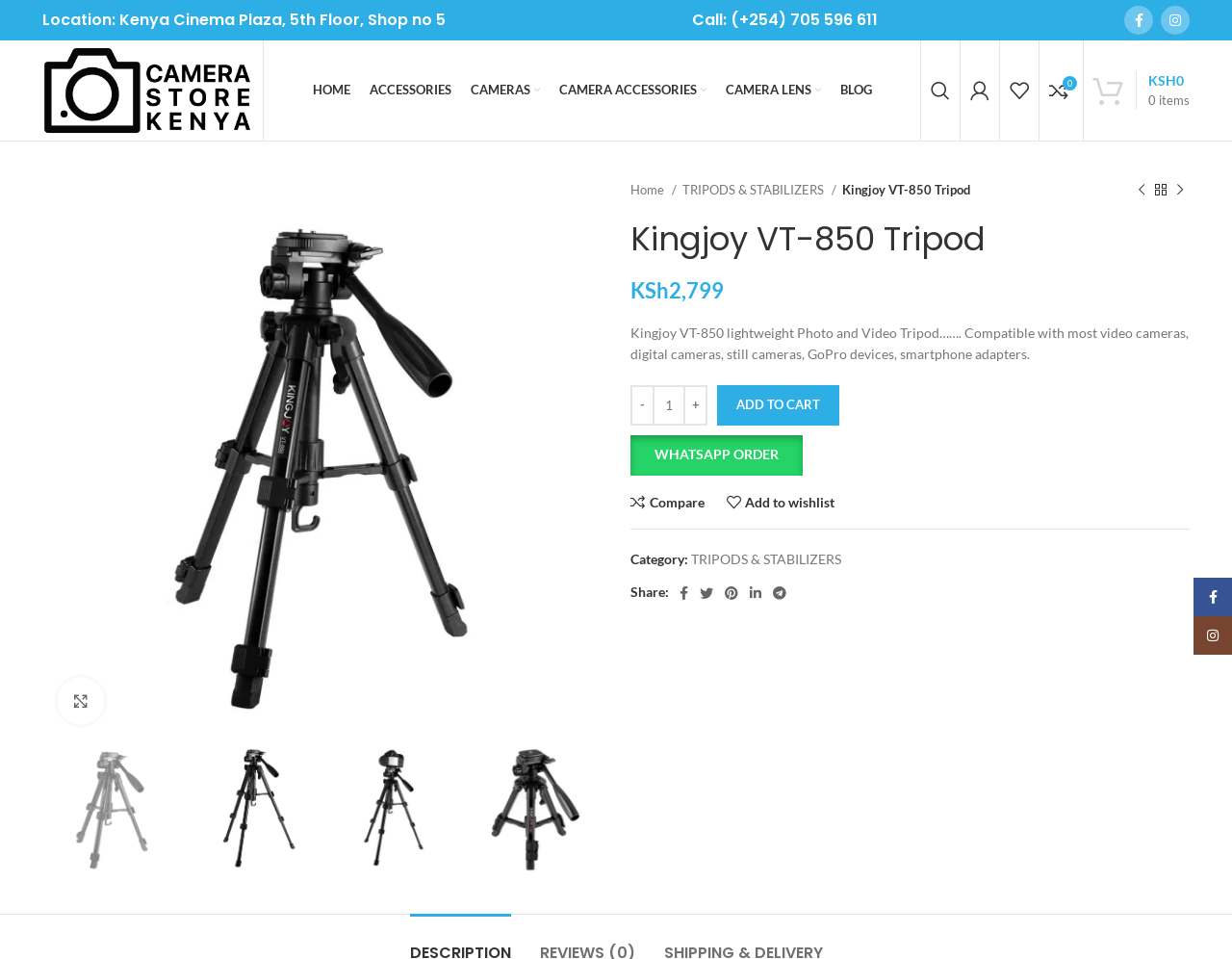Locate the bounding box coordinates of the element that needs to be clicked to carry out the instruction: "Search for products". The coordinates should be given as four float numbers ranging from 0 to 1, i.e., [left, top, right, bottom].

[0.748, 0.074, 0.779, 0.114]